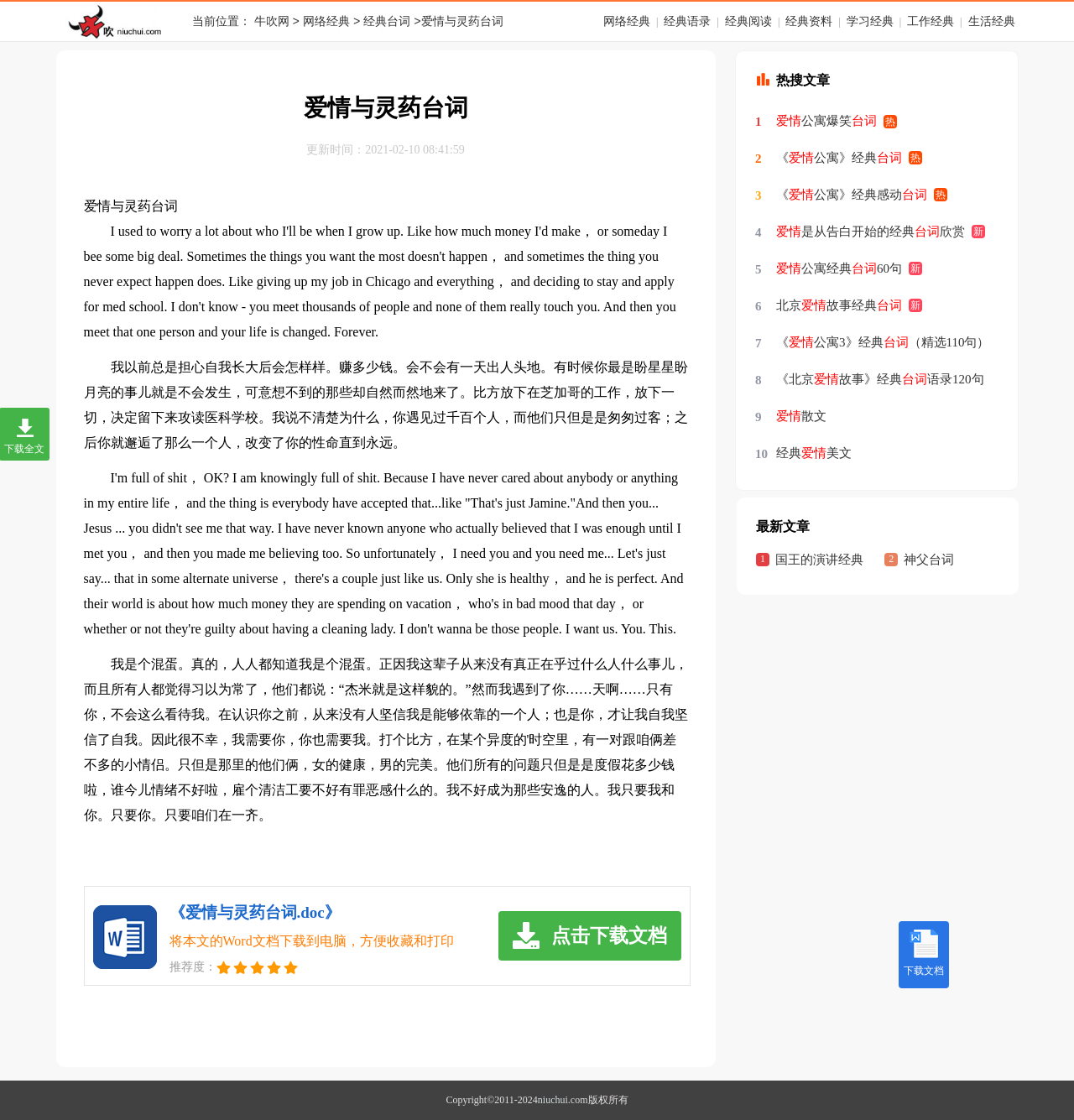Locate the bounding box coordinates of the element that should be clicked to execute the following instruction: "Click the link to经典台词".

[0.335, 0.013, 0.385, 0.025]